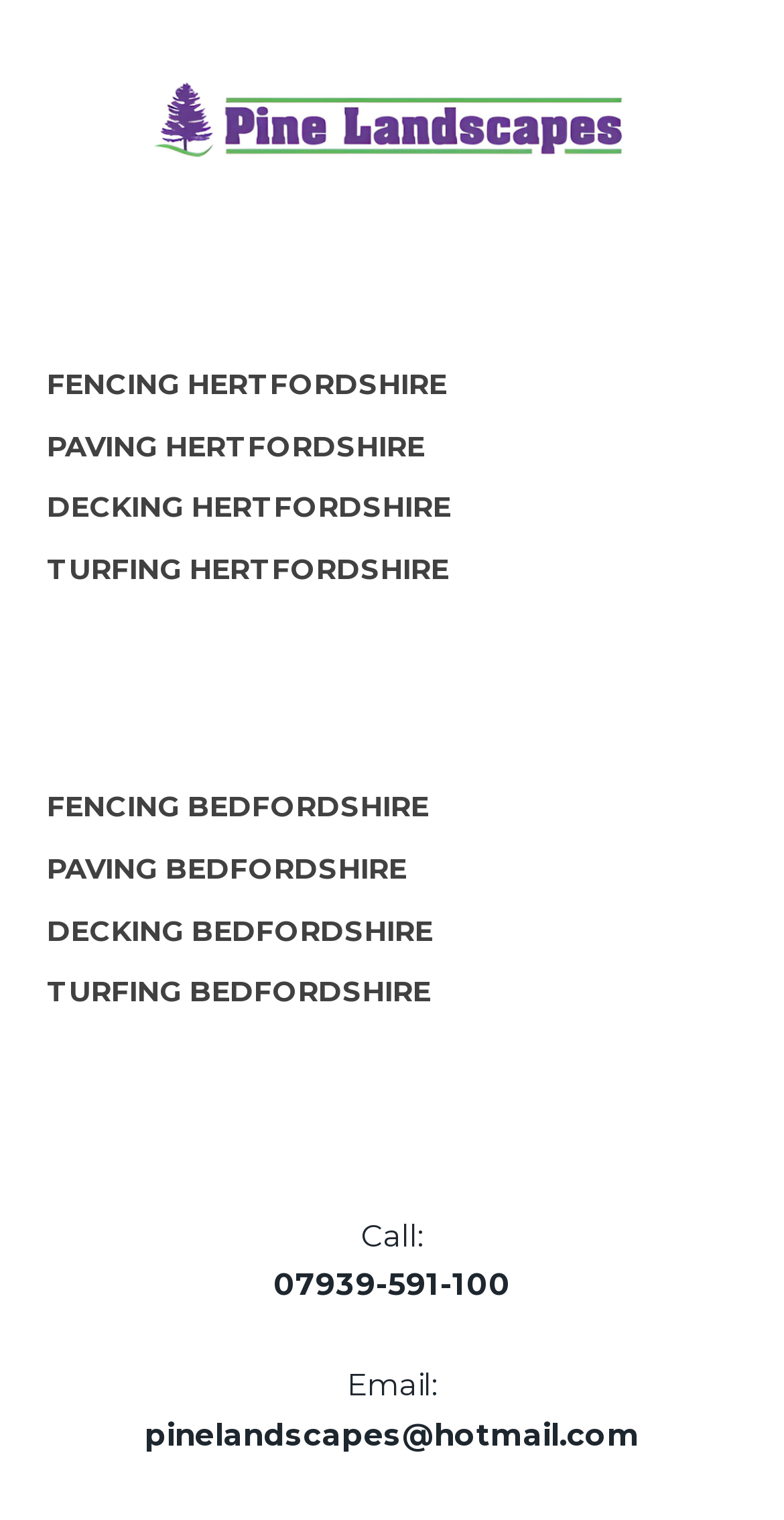Locate the bounding box coordinates of the element that should be clicked to execute the following instruction: "Click on FENCING BEDFORDSHIRE menu item".

[0.028, 0.519, 0.579, 0.543]